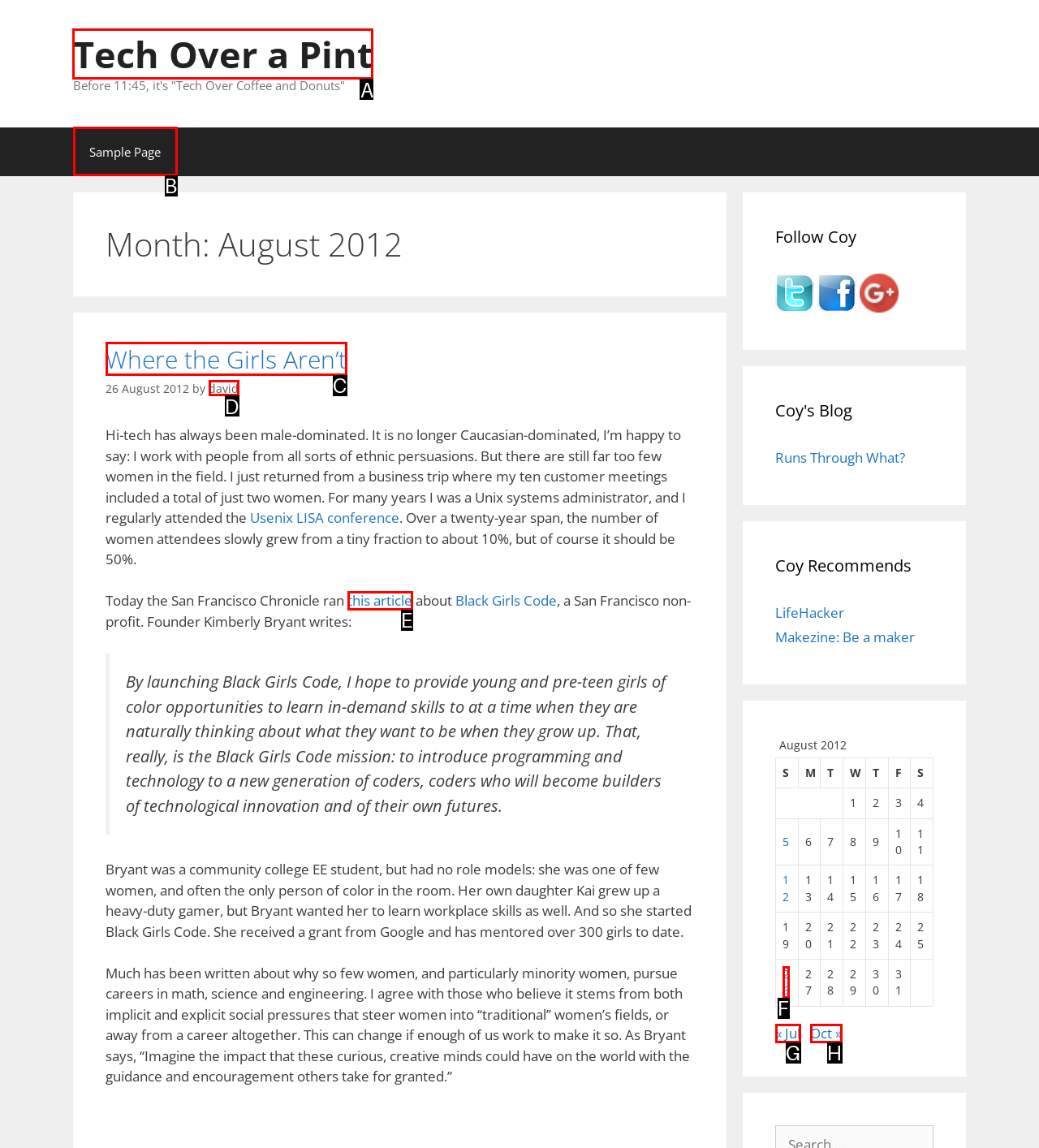Choose the letter of the UI element necessary for this task: Follow 'Tech Over a Pint'
Answer with the correct letter.

A